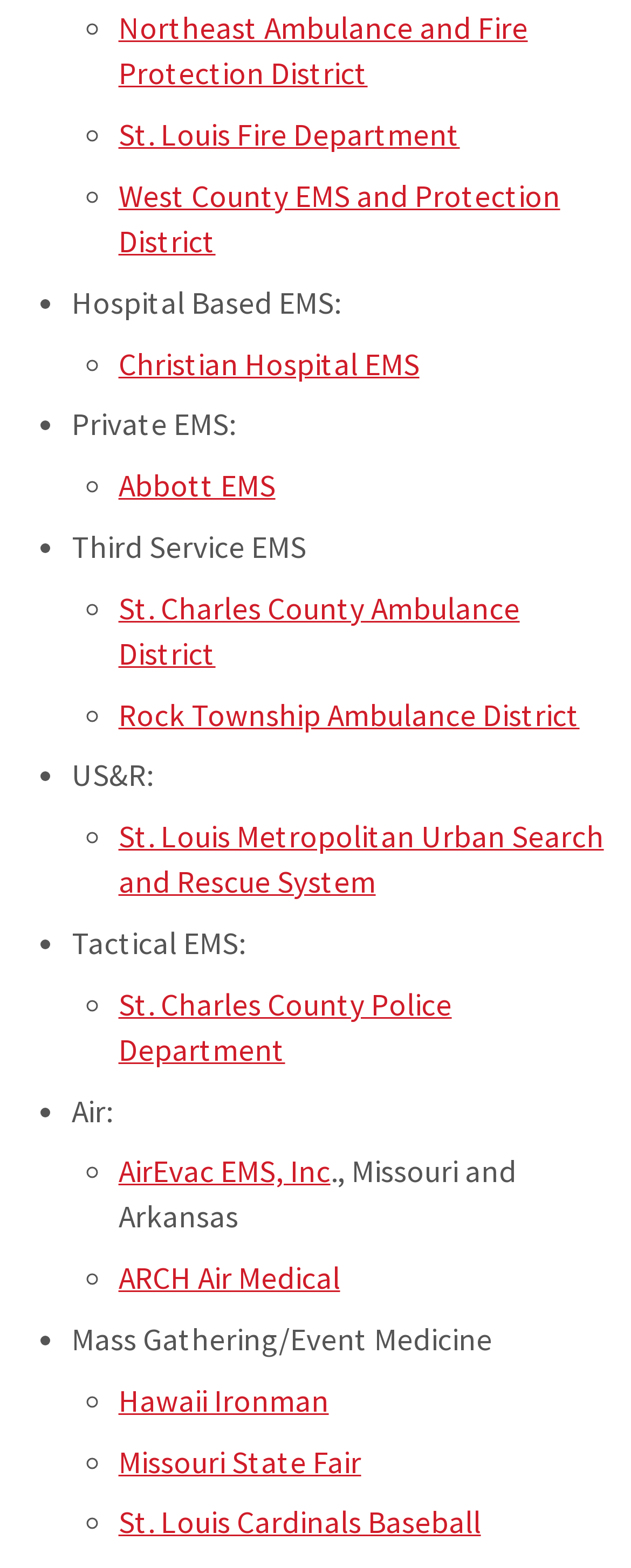Answer succinctly with a single word or phrase:
How many links are there in the list?

21